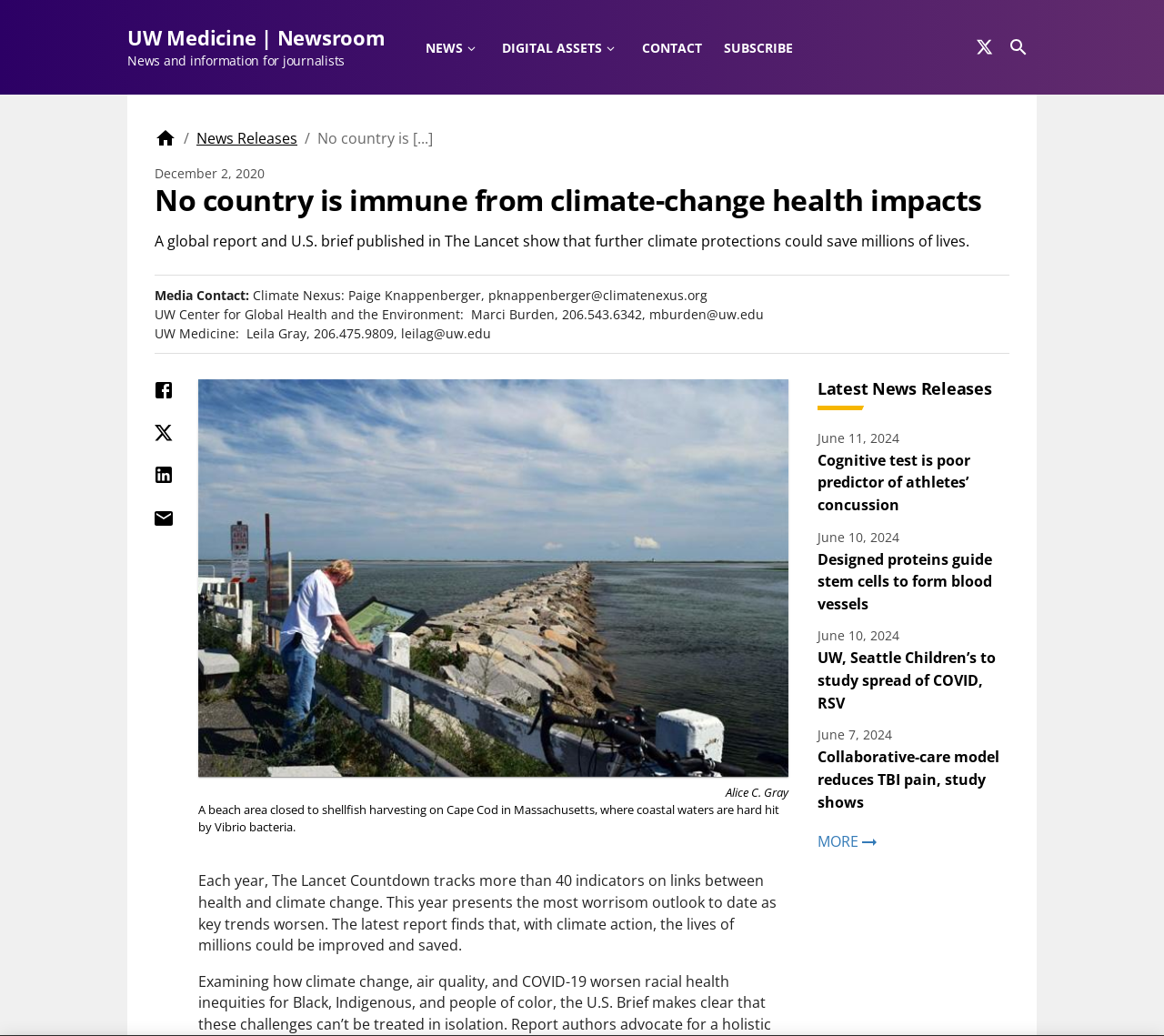Carefully examine the image and provide an in-depth answer to the question: What is the topic of the latest news releases?

The topic of the latest news releases can be determined by reading the headings of the news releases listed in the section 'Latest News Releases', which include topics such as cognitive tests, stem cells, and COVID-19.